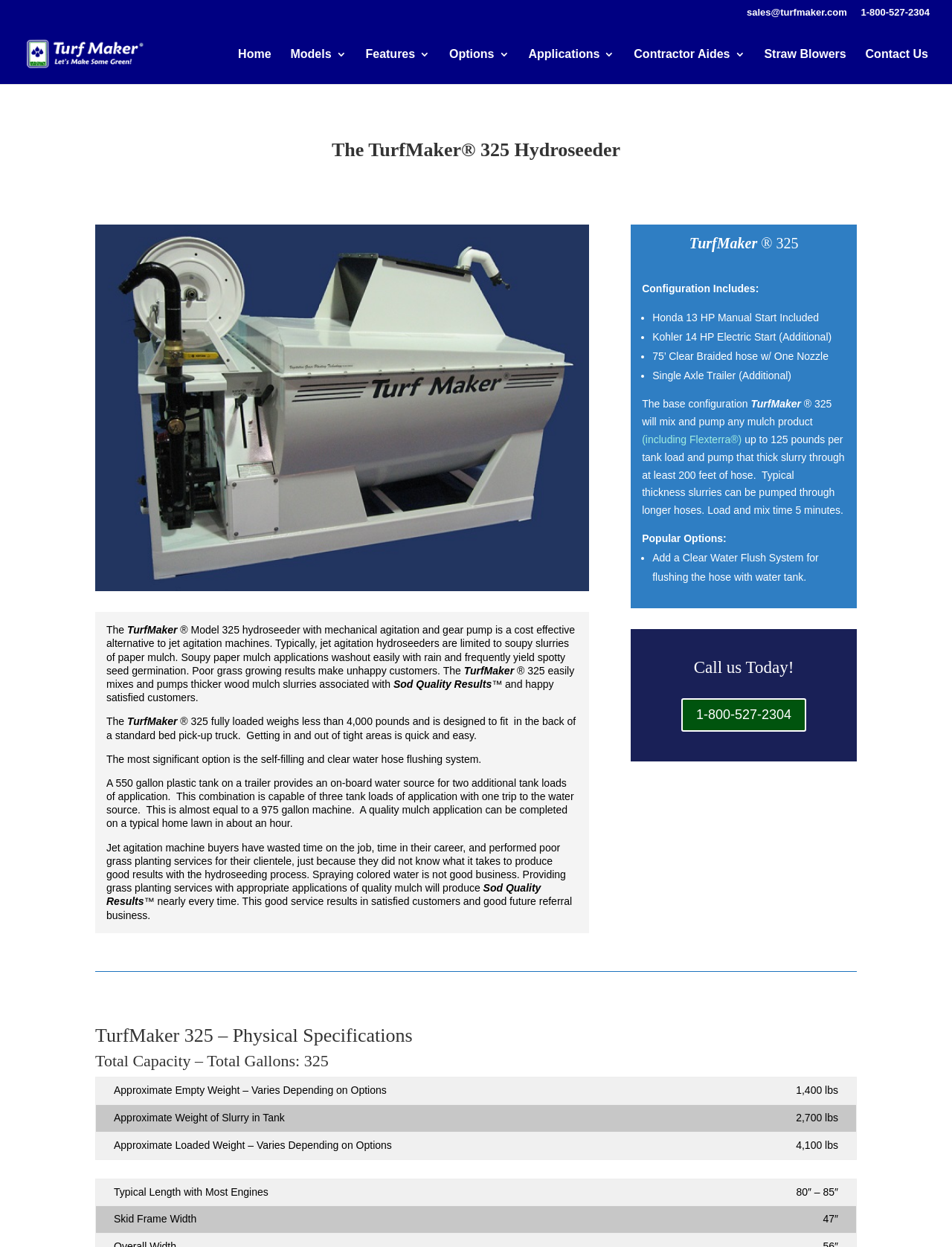Determine the bounding box coordinates of the clickable region to carry out the instruction: "Click the 'Contact Us' link".

None